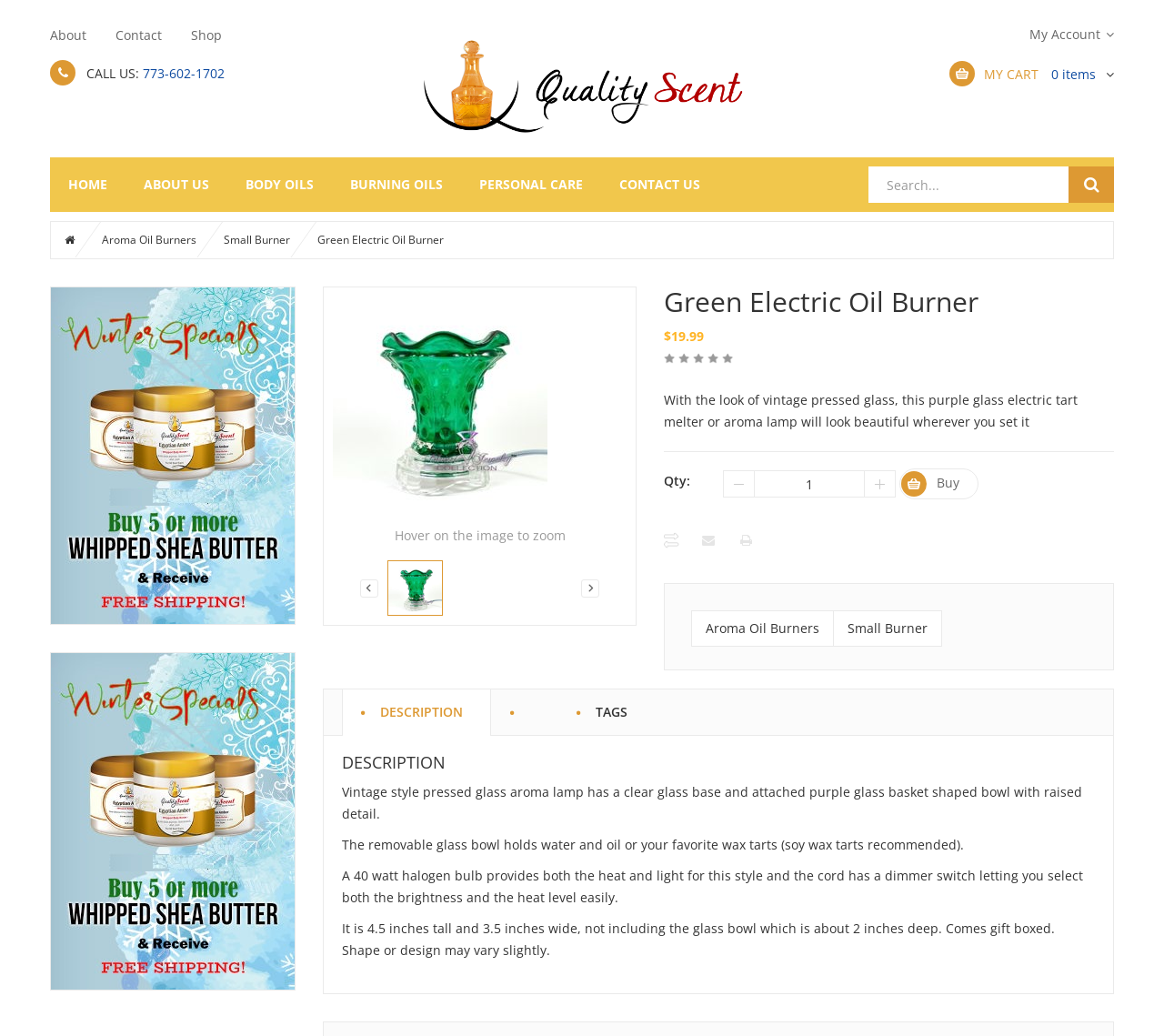What is the width of the product?
Answer with a single word or phrase, using the screenshot for reference.

3.5 inches